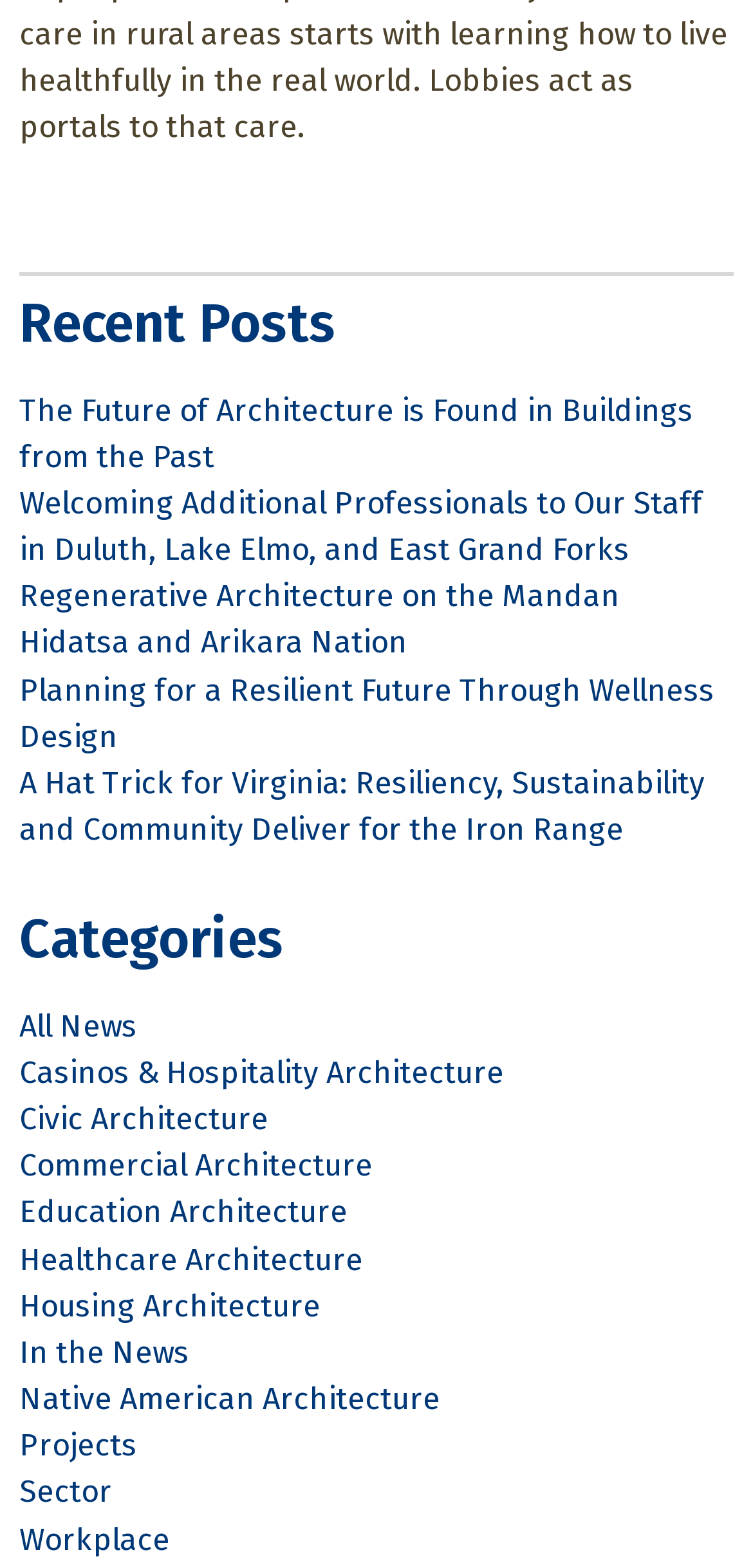Utilize the details in the image to give a detailed response to the question: What is the purpose of the 'Categories' section?

The 'Categories' section appears to be used to organize and categorize the content on the webpage, allowing users to quickly find and access specific types of articles or topics related to architecture.